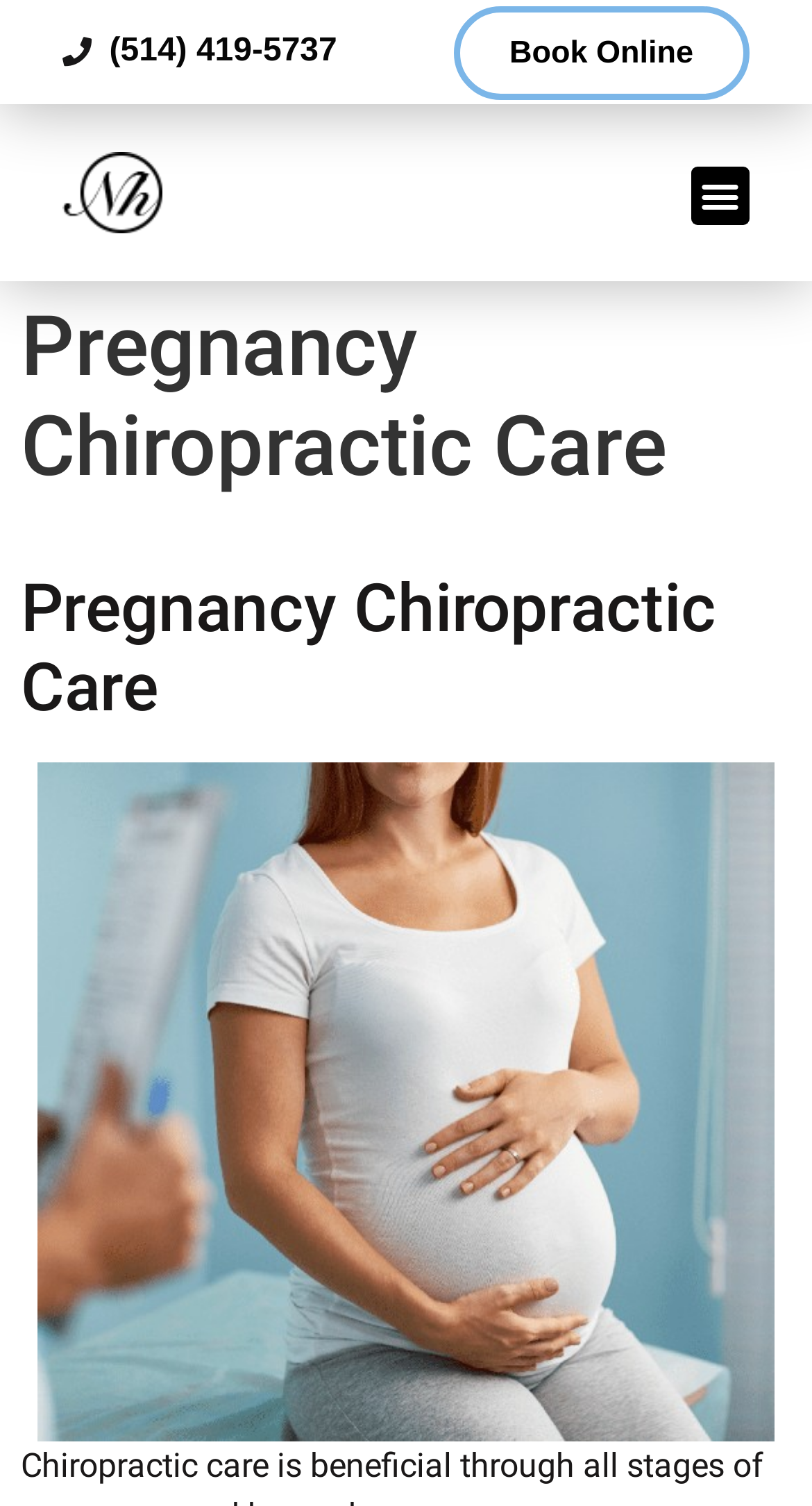Please locate the UI element described by "Menu" and provide its bounding box coordinates.

[0.85, 0.11, 0.923, 0.15]